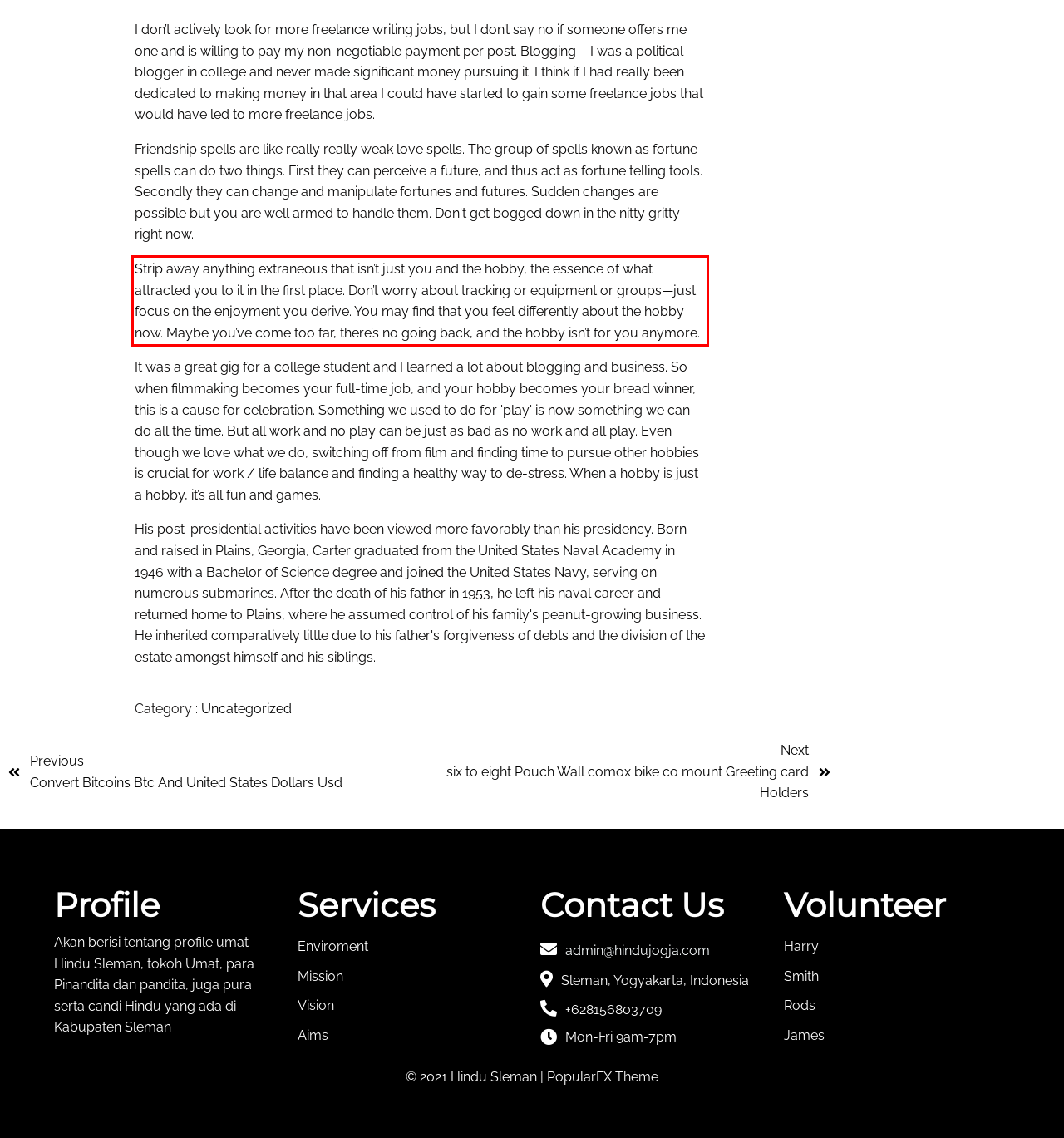There is a UI element on the webpage screenshot marked by a red bounding box. Extract and generate the text content from within this red box.

Strip away anything extraneous that isn’t just you and the hobby, the essence of what attracted you to it in the first place. Don’t worry about tracking or equipment or groups—just focus on the enjoyment you derive. You may find that you feel differently about the hobby now. Maybe you’ve come too far, there’s no going back, and the hobby isn’t for you anymore.